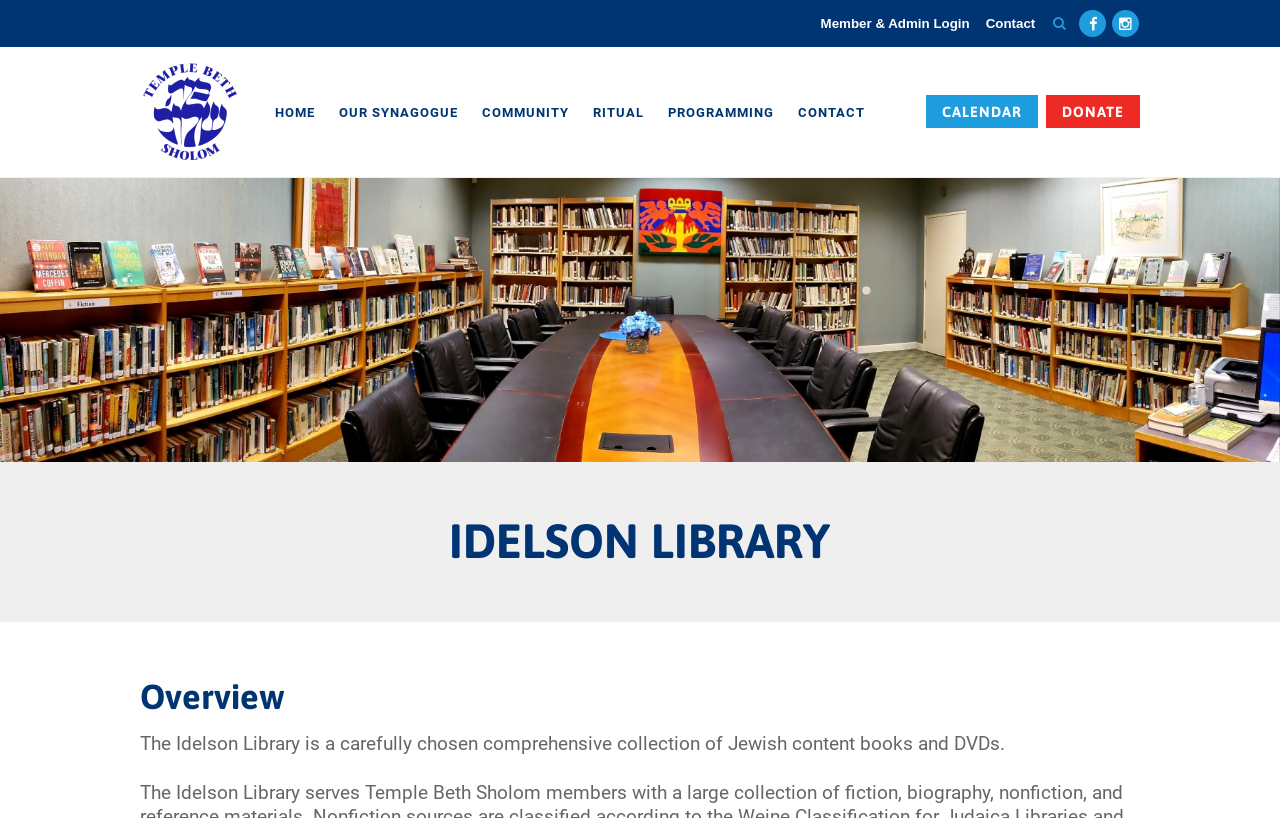Generate an in-depth caption that captures all aspects of the webpage.

The webpage is about the Idelson Library, a Jewish library that offers a large collection of Jewish books and DVDs. At the top right corner, there are three links: a Facebook icon, a Twitter icon, and a login link for members and administrators. Next to these links, there are two more links: "Contact" and "Member & Admin Login". 

Below these links, there is a table with a logo of TBS on the left side, and several links on the right side, including "HOME", "OUR SYNAGOGUE", "COMMUNITY", "RITUAL", "PROGRAMMING", "CONTACT", "CALENDAR", and "DONATE". 

On the left side of the page, there is a large image of a library, taking up most of the vertical space. Above the image, there are two headings: "IDELSON LIBRARY" and "Overview". Below the image, there is a paragraph of text that describes the library's collection, stating that it is a comprehensive collection of Jewish content books and DVDs.